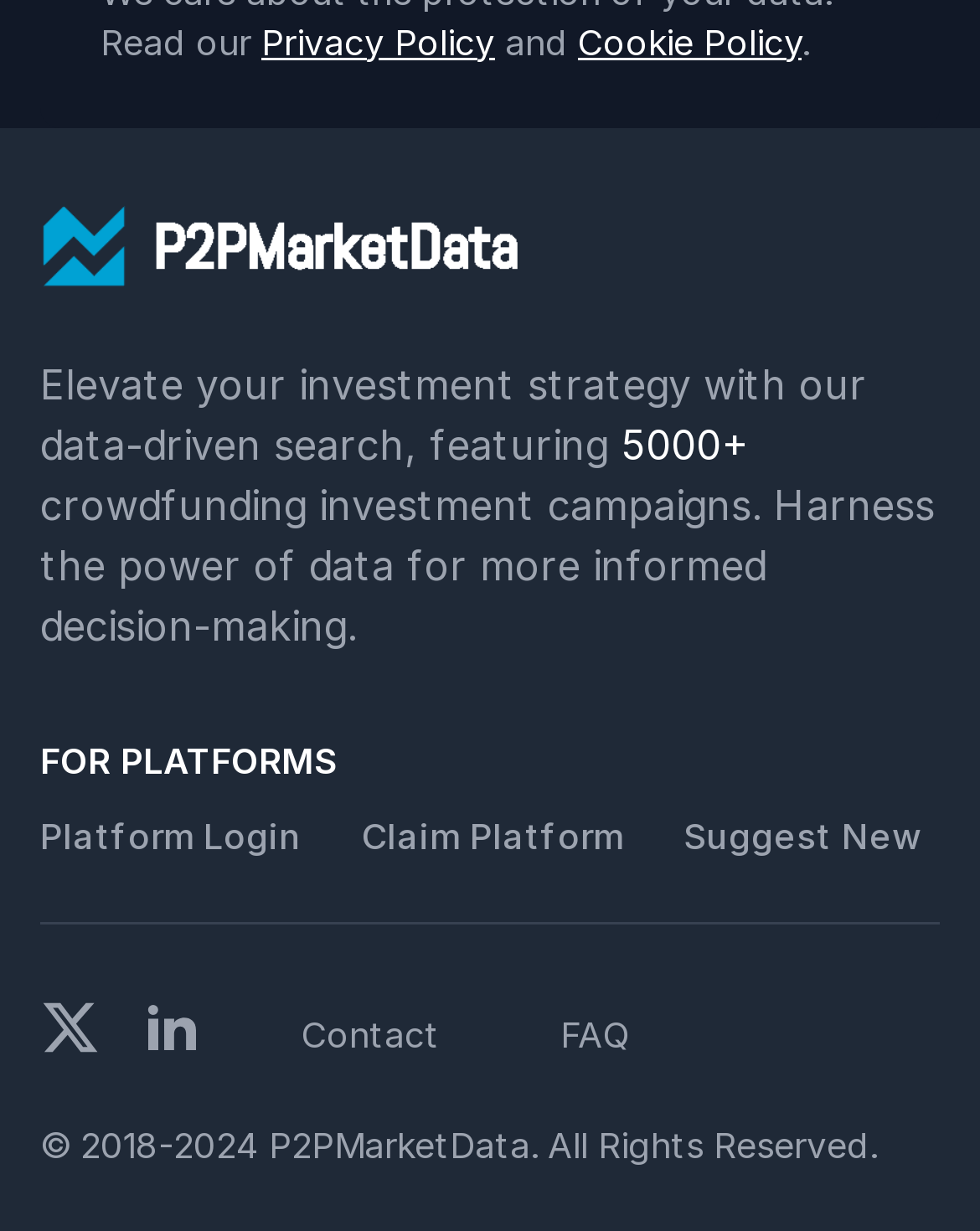Indicate the bounding box coordinates of the clickable region to achieve the following instruction: "Claim a new platform."

[0.369, 0.662, 0.636, 0.697]